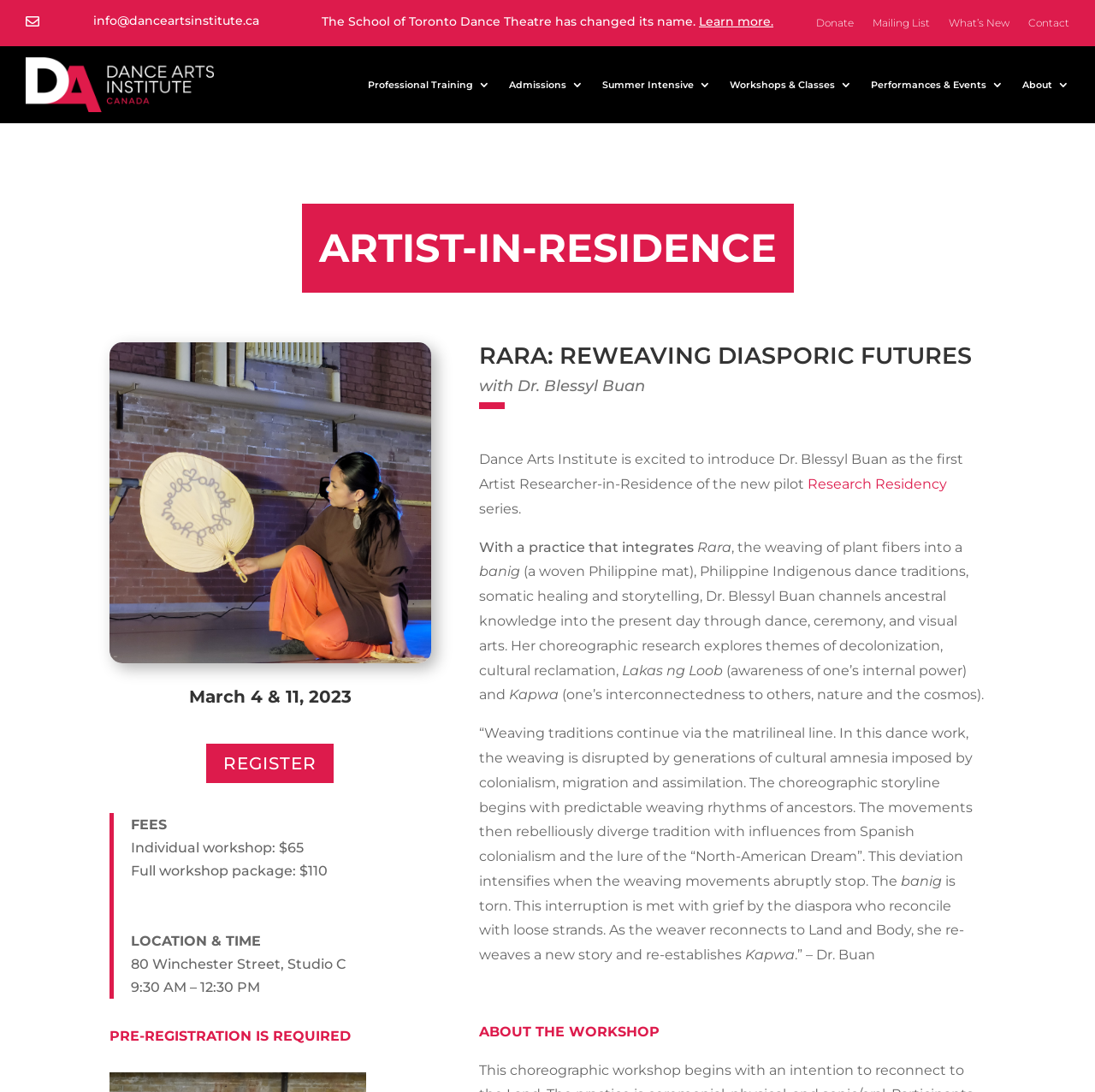Respond to the question below with a concise word or phrase:
What is the name of the dance work described in the webpage?

Rara